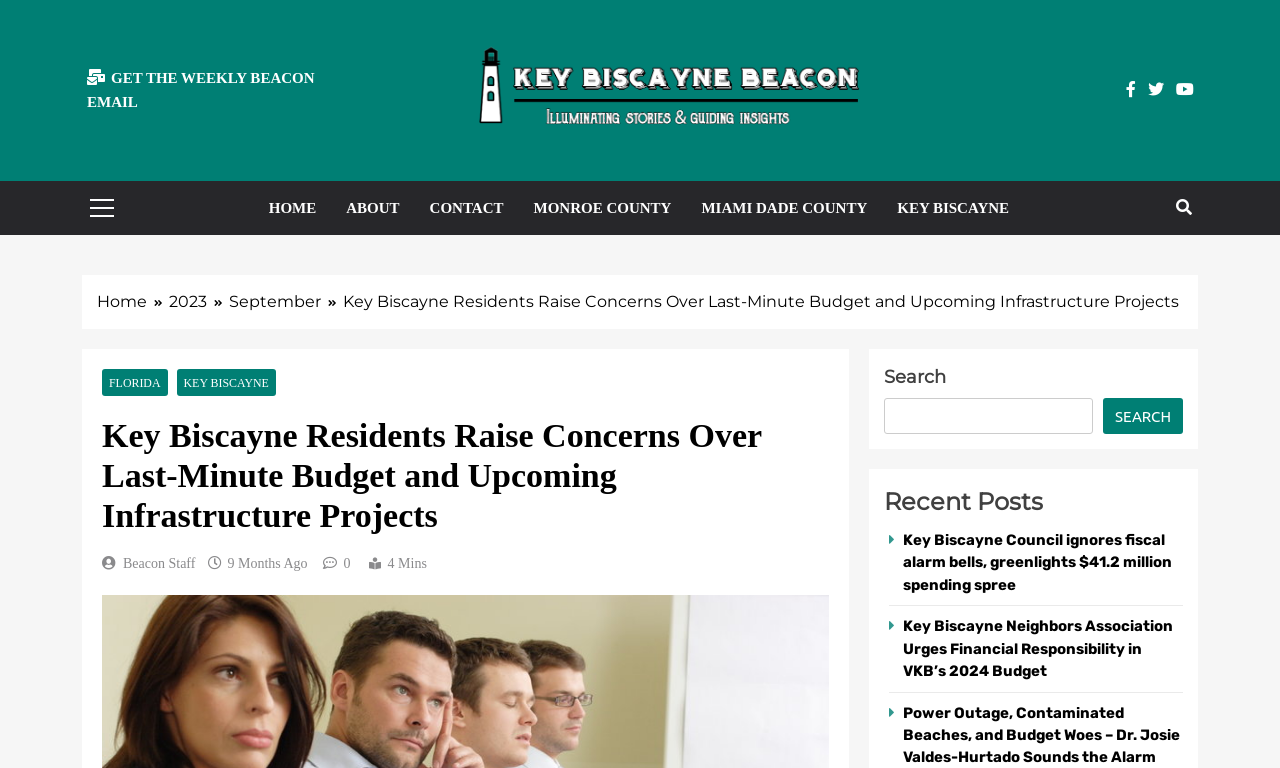What is the topic of the main article? Examine the screenshot and reply using just one word or a brief phrase.

Key Biscayne Residents Raise Concerns